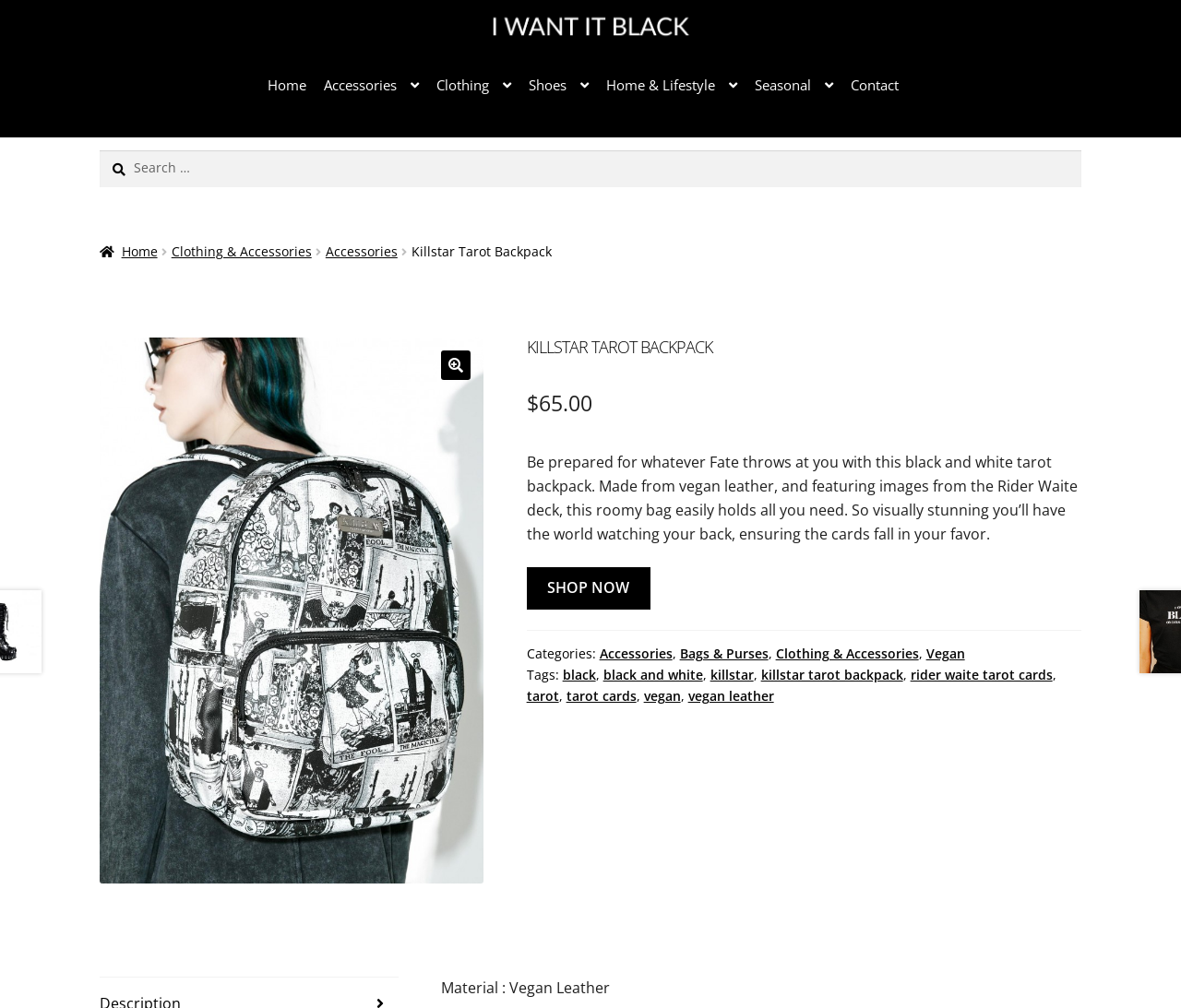Respond to the following question with a brief word or phrase:
What is the theme of the images on the Killstar Tarot Backpack?

Rider Waite deck